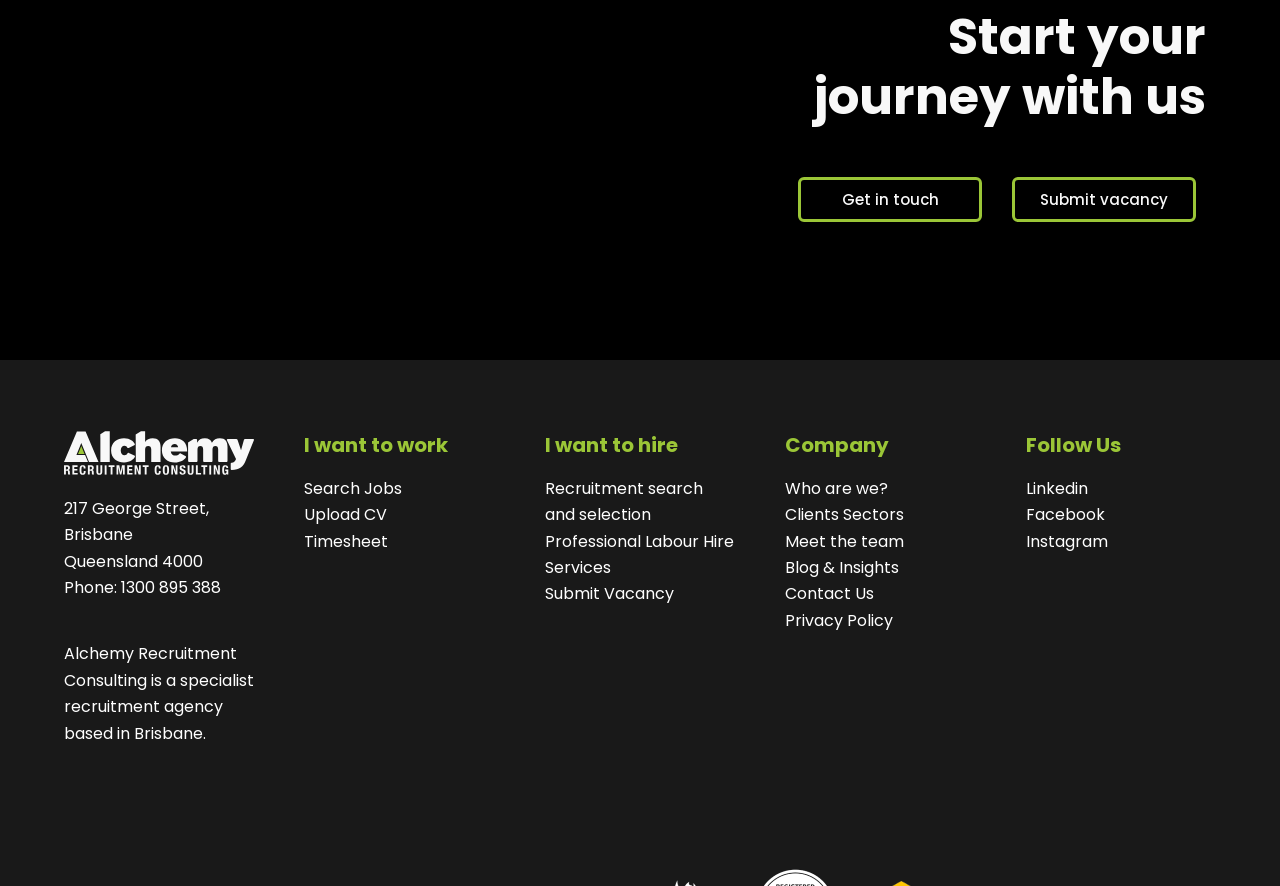Determine the bounding box coordinates (top-left x, top-left y, bottom-right x, bottom-right y) of the UI element described in the following text: Who are we?

[0.613, 0.538, 0.694, 0.564]